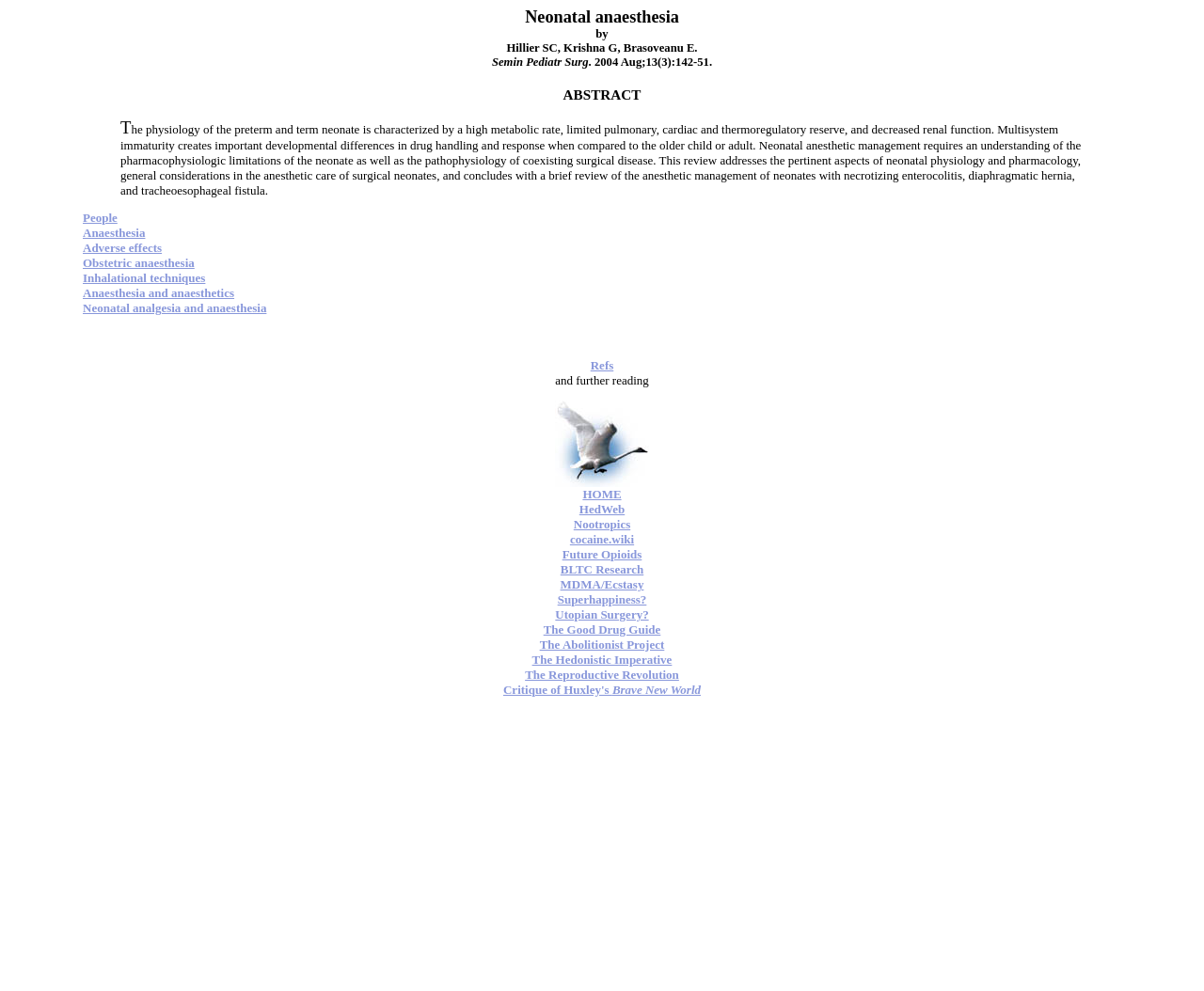Specify the bounding box coordinates of the area to click in order to execute this command: 'Go to 'general-anaesthesia.com''. The coordinates should consist of four float numbers ranging from 0 to 1, and should be formatted as [left, top, right, bottom].

[0.461, 0.48, 0.539, 0.495]